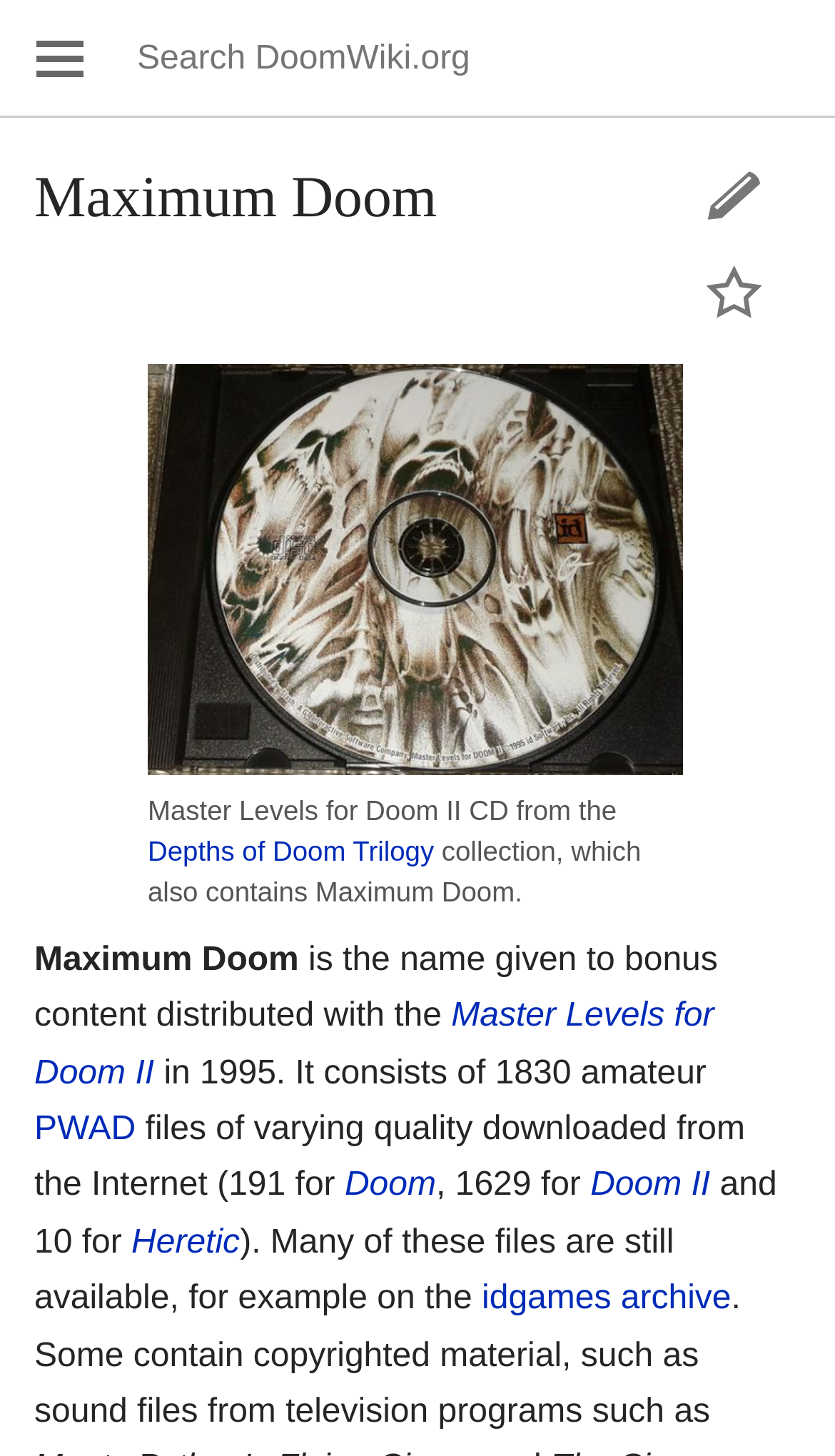Please identify the coordinates of the bounding box that should be clicked to fulfill this instruction: "Follow on LinkedIn".

None